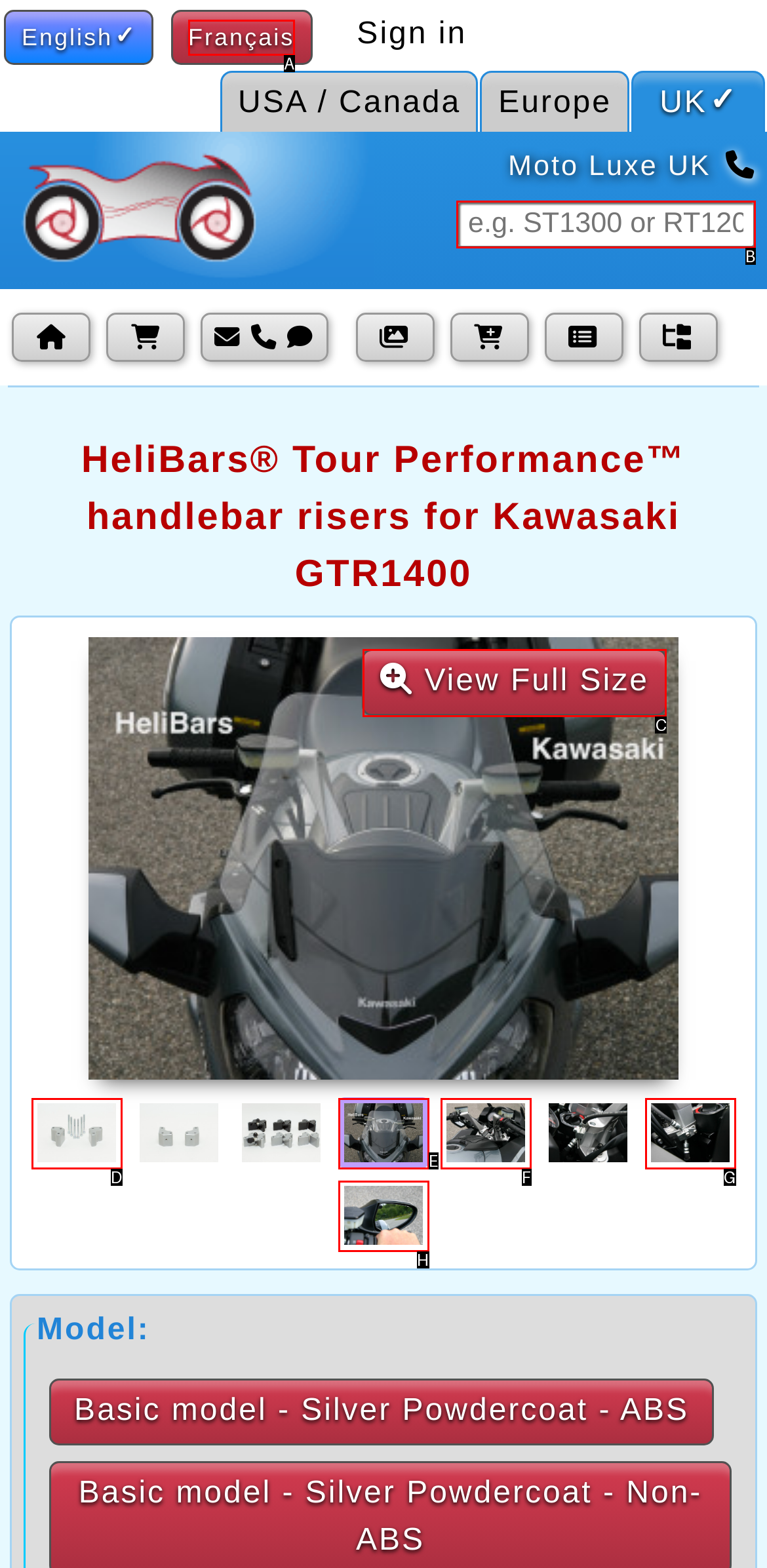Which lettered option should be clicked to perform the following task: View full size image
Respond with the letter of the appropriate option.

C